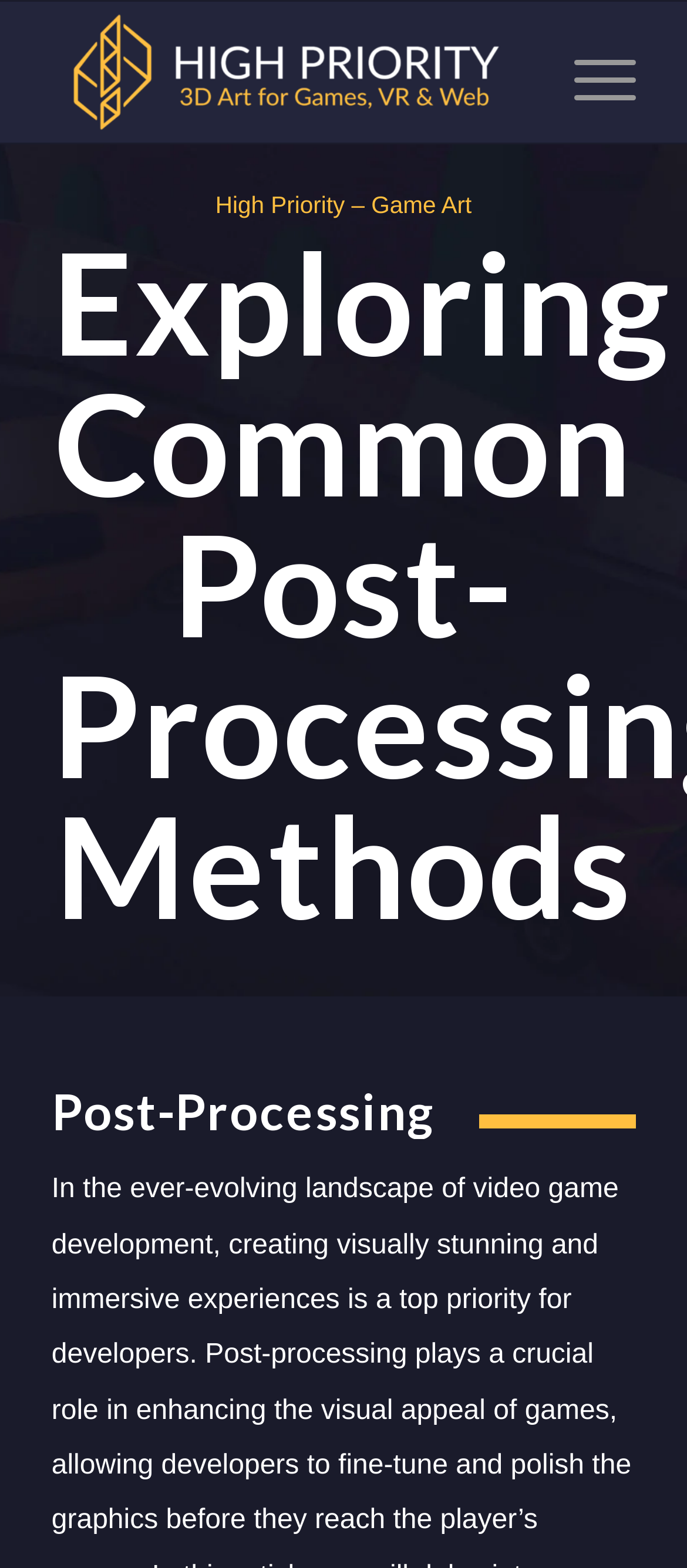Provide an in-depth caption for the elements present on the webpage.

The webpage is focused on exploring common post-processing methods in game engines to achieve breathtaking visuals. At the top left, there is a layout table containing a link with the text "High Priority" accompanied by an image. To the right of this table, there is a menu item labeled "Menu". 

Below the top section, there is a main content area that spans the width of the page. Within this area, there is a static text element that reads "High Priority – Game Art" positioned roughly in the middle of the page. Above this text, there is a heading that states "Exploring Common Post-Processing Methods", which takes up most of the width of the page. 

Further down the page, there is another heading that reads "Post-Processing", which is positioned near the bottom of the page.